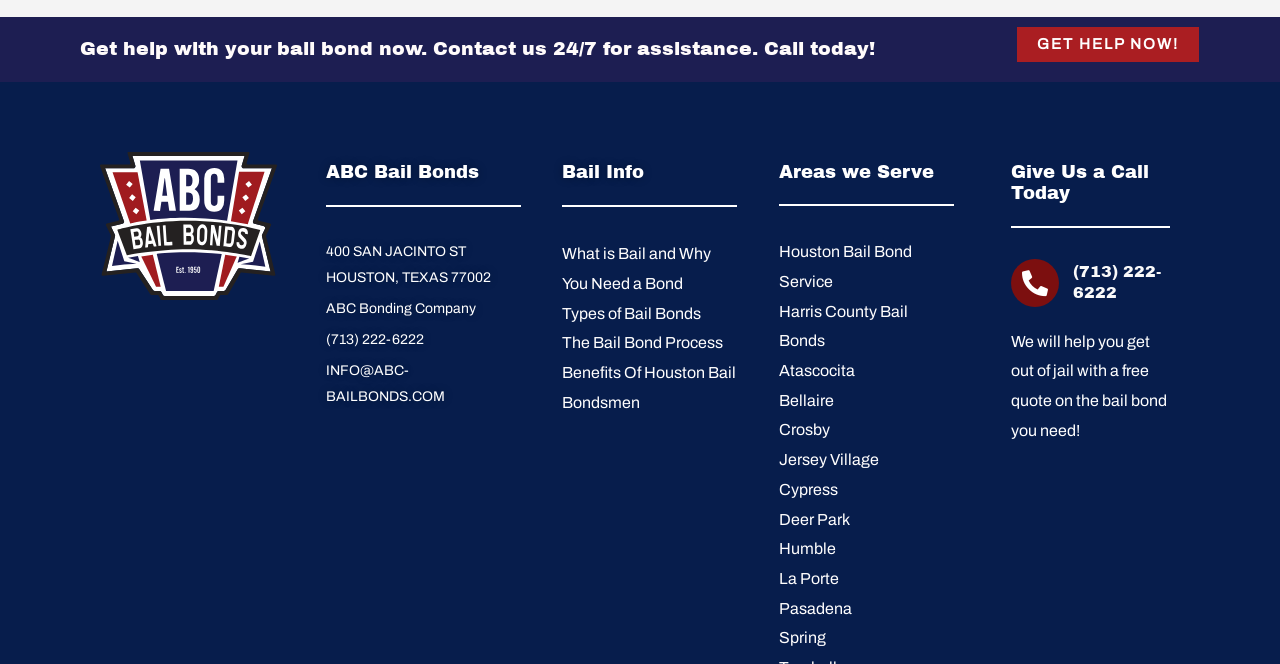What is the name of the bail bond company?
Please look at the screenshot and answer in one word or a short phrase.

ABC Bail Bonds